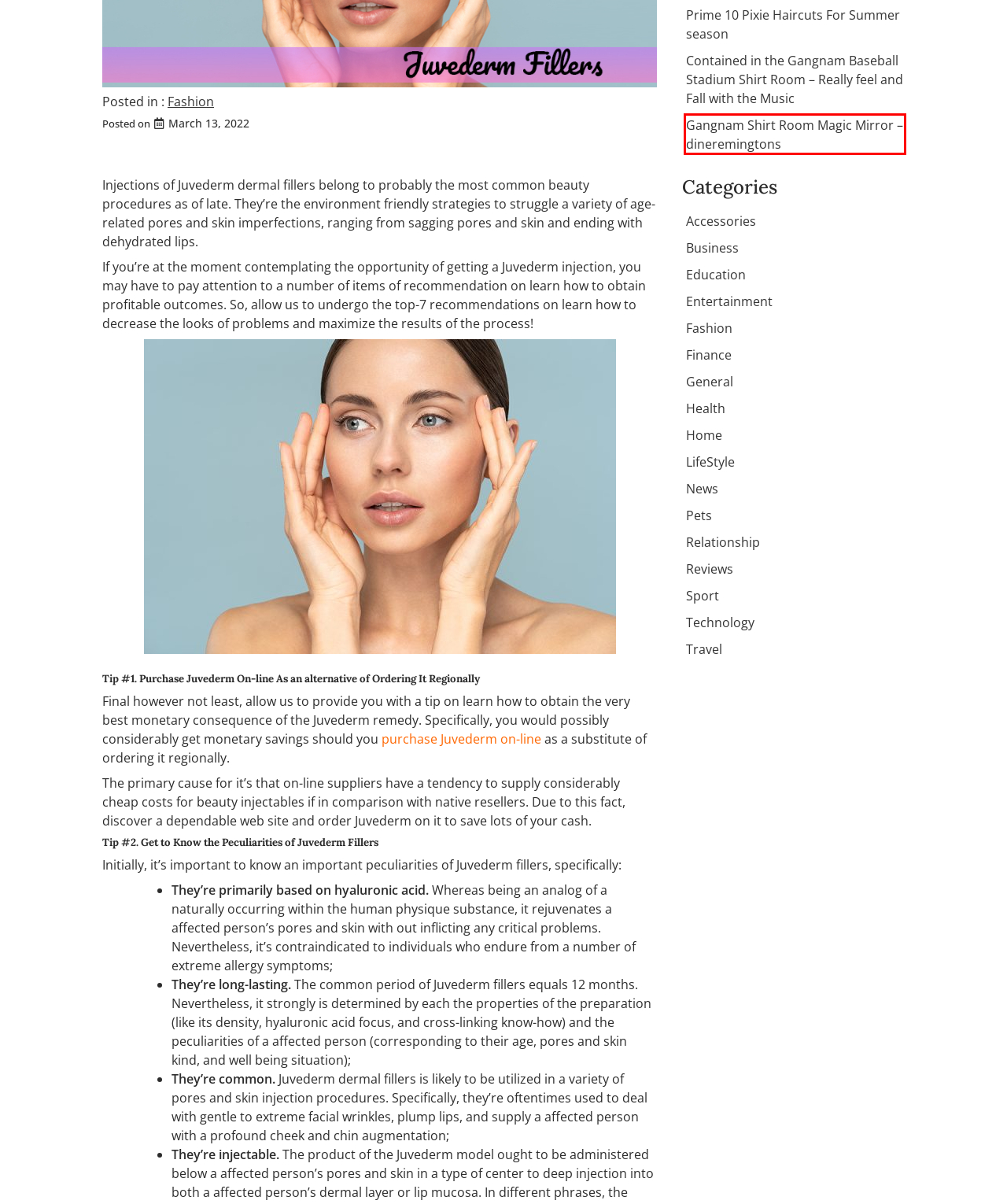Review the screenshot of a webpage that includes a red bounding box. Choose the most suitable webpage description that matches the new webpage after clicking the element within the red bounding box. Here are the candidates:
A. Contained in the Gangnam Baseball Stadium Shirt Room – Really feel and Fall with the Music
B. Gangnam Shirt Room Magic Mirror – dineremingtons
C. Style Mag - Elementor based News & Multipurpose WordPress Theme
D. Technology
E. News
F. Prime 10 Pixie Haircuts For Summer season
G. Entertainment
H. Travel

B